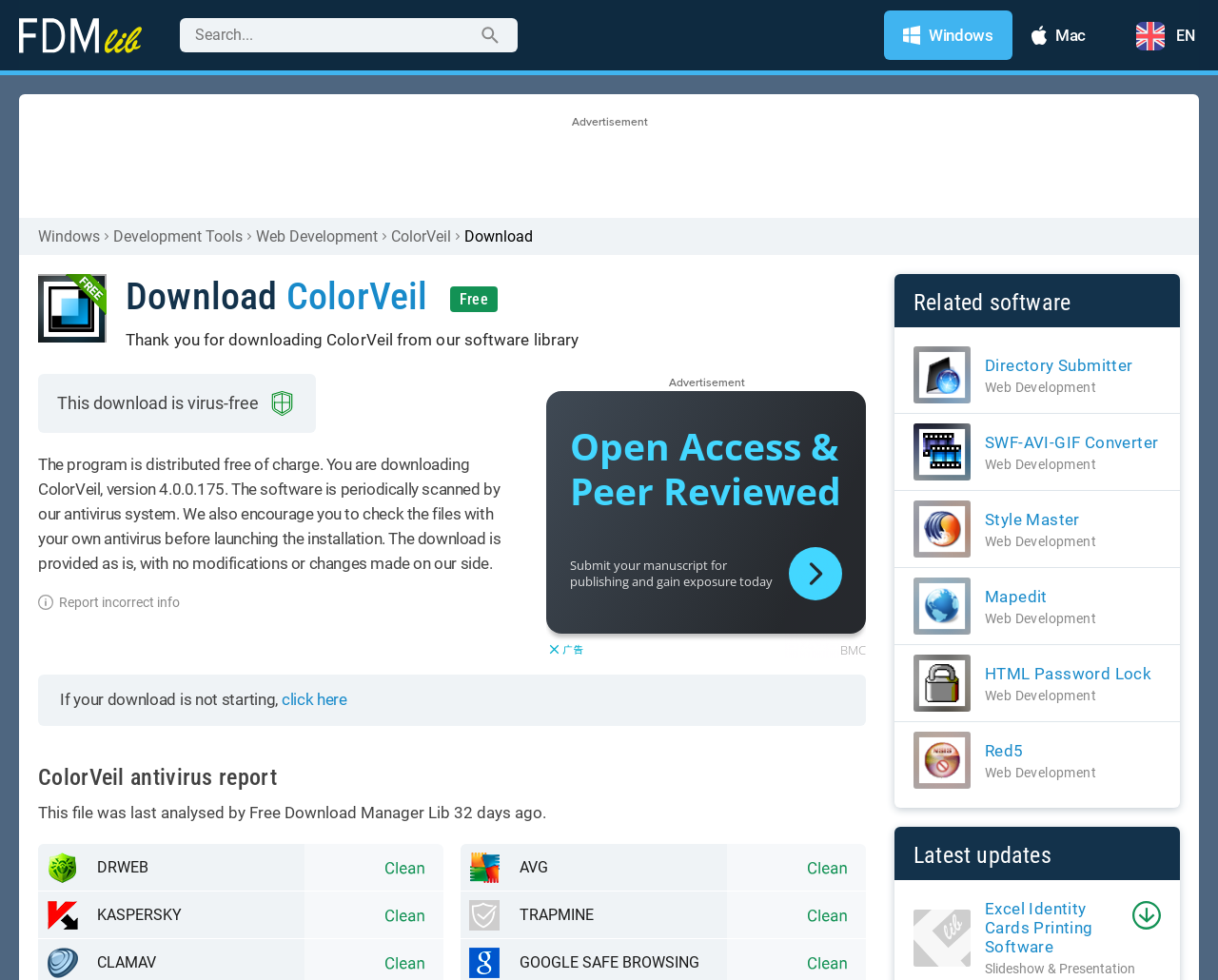Can you find and provide the title of the webpage?

Download ColorVeil  Free